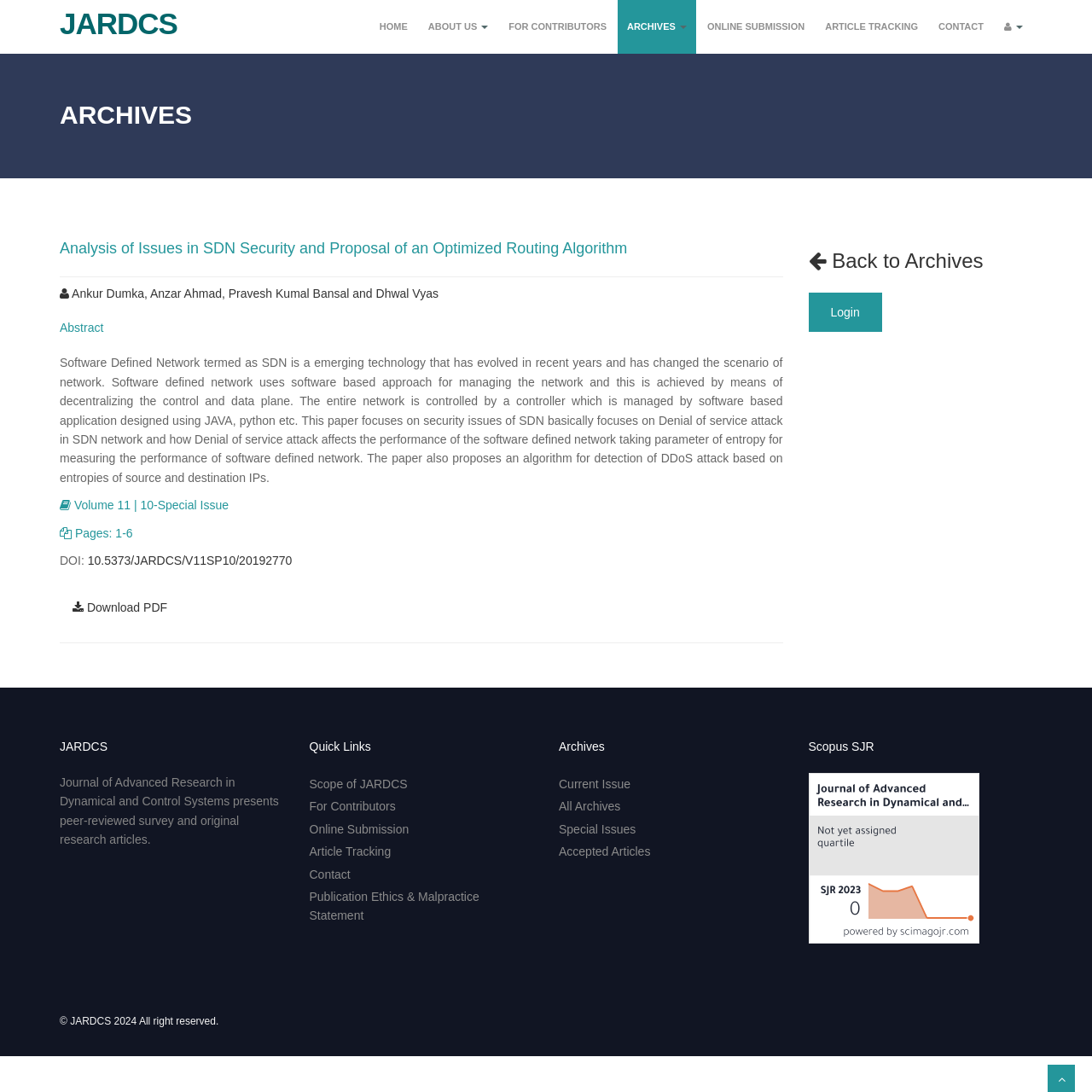What is the DOI of the article?
Use the information from the screenshot to give a comprehensive response to the question.

The DOI of the article can be found in the middle of the webpage, where it is written as 'DOI: 10.5373/JARDCS/V11SP10/20192770' in a static text element.